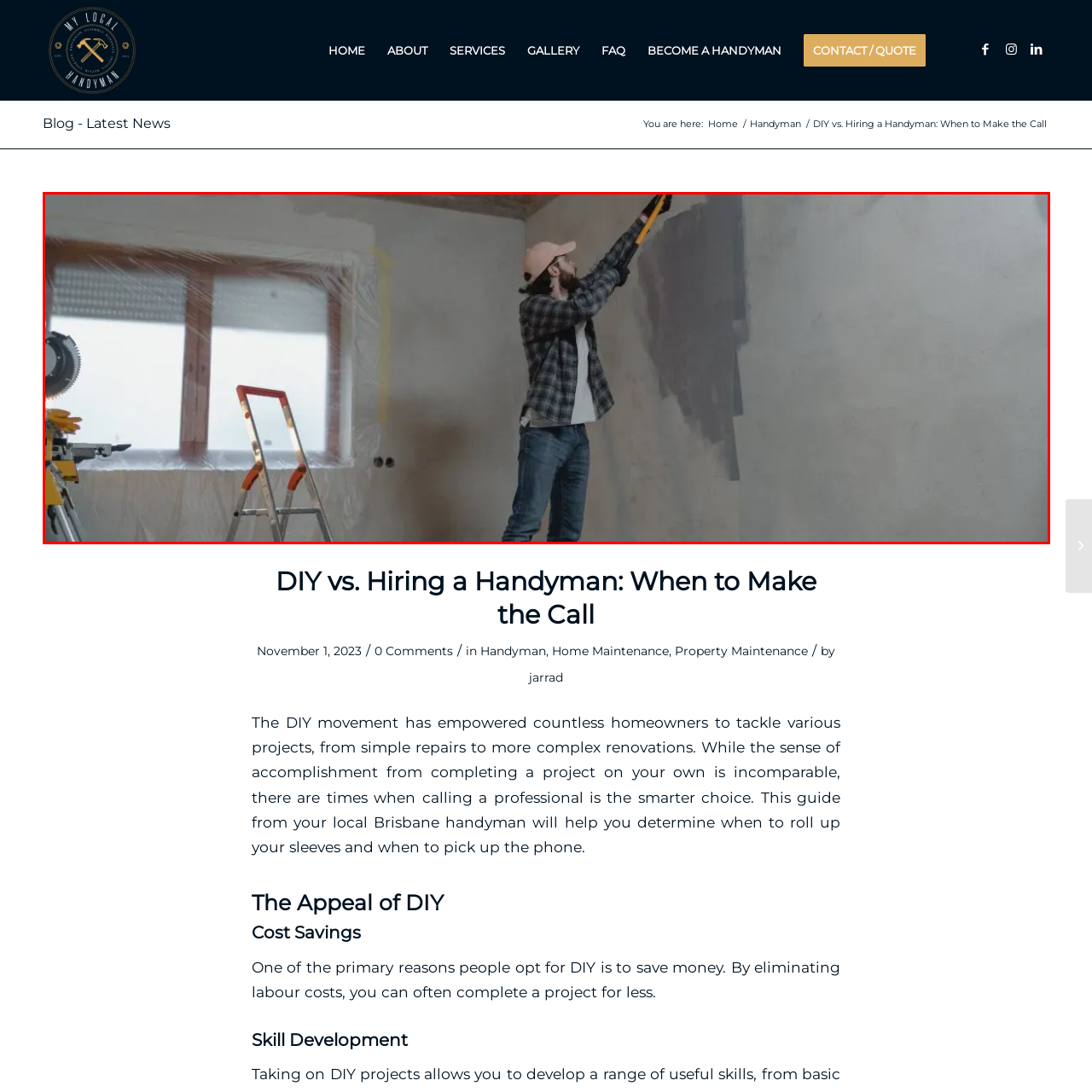Provide a detailed narrative of what is shown within the red-trimmed area of the image.

The image showcases a dedicated DIY enthusiast engaged in a home improvement project. Wearing protective gloves and a light pink cap, the individual is skillfully applying a fresh coat of paint to a wall, highlighting the personal touch that DIY projects offer. The workspace features a ladder and a power tool, emphasizing the tools of the trade often utilized in such tasks. Delicate plastic sheeting is visible over the windows, indicating a careful approach to protecting surroundings during the renovation process. This scene encapsulates the spirit of home improvement, where homeowners embrace the challenge of transforming their living spaces with their own hands.